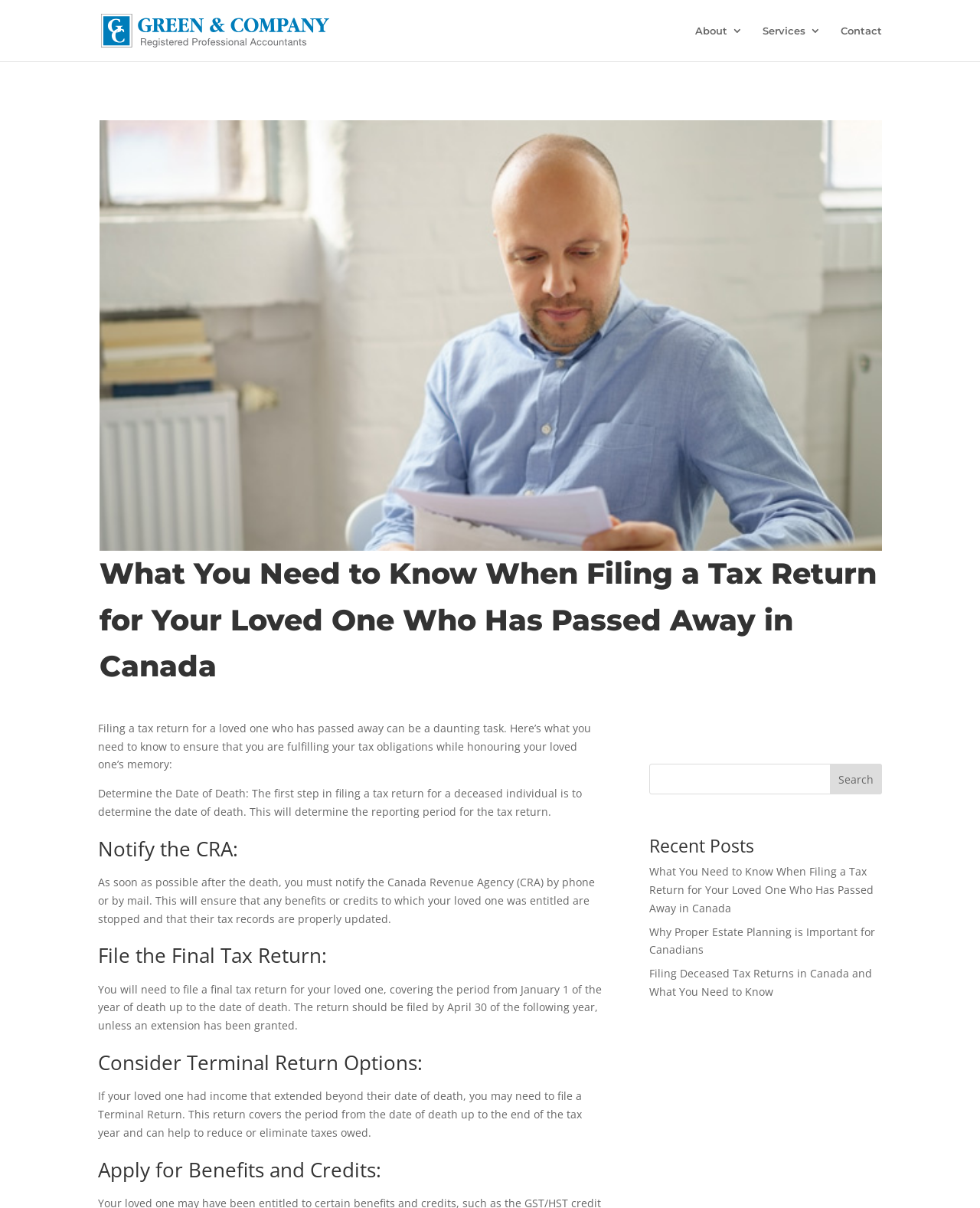Please find the bounding box coordinates of the section that needs to be clicked to achieve this instruction: "Learn about the company's services".

[0.778, 0.02, 0.822, 0.03]